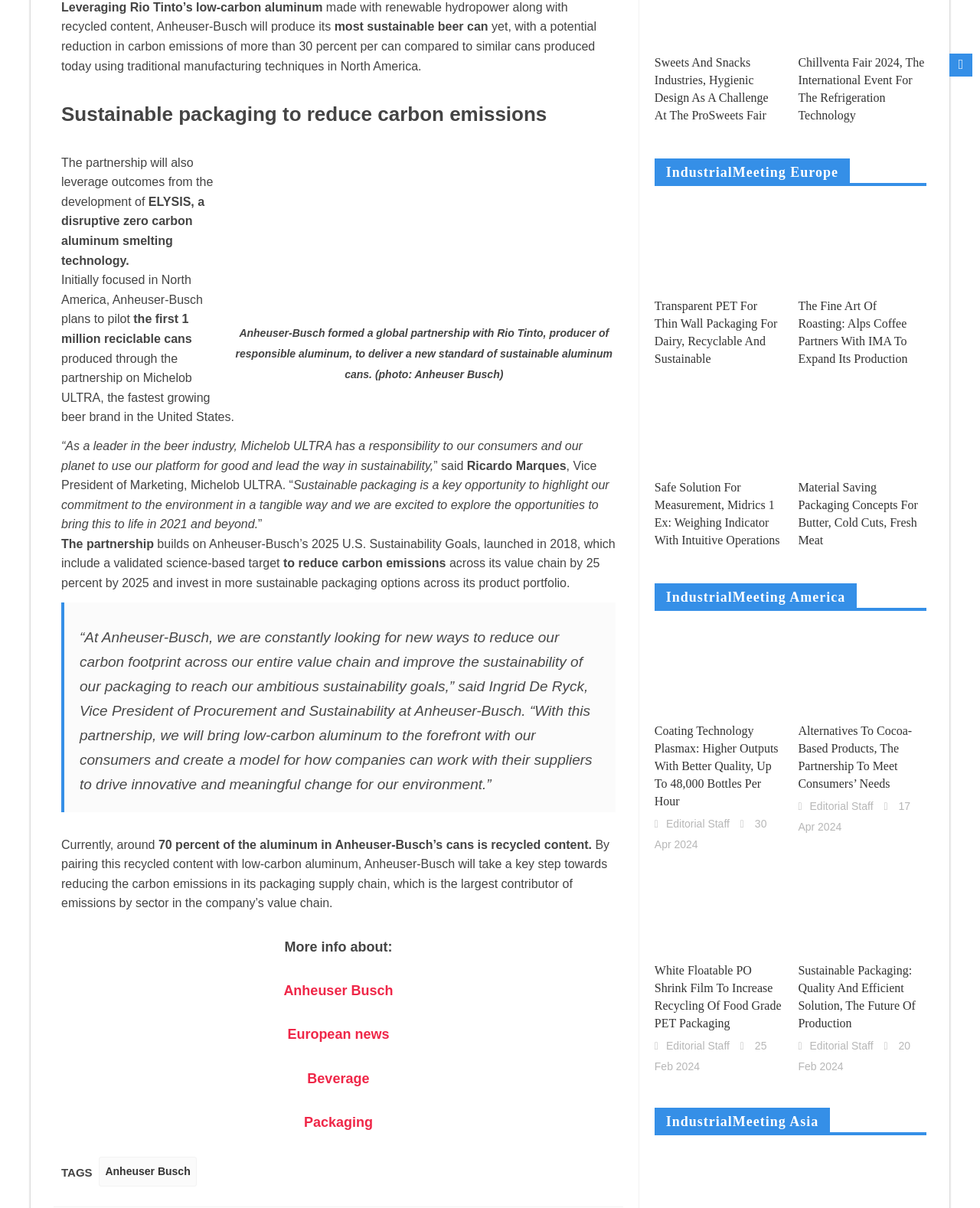Indicate the bounding box coordinates of the clickable region to achieve the following instruction: "Click on the link 'Anheuser Busch'."

[0.289, 0.814, 0.401, 0.827]